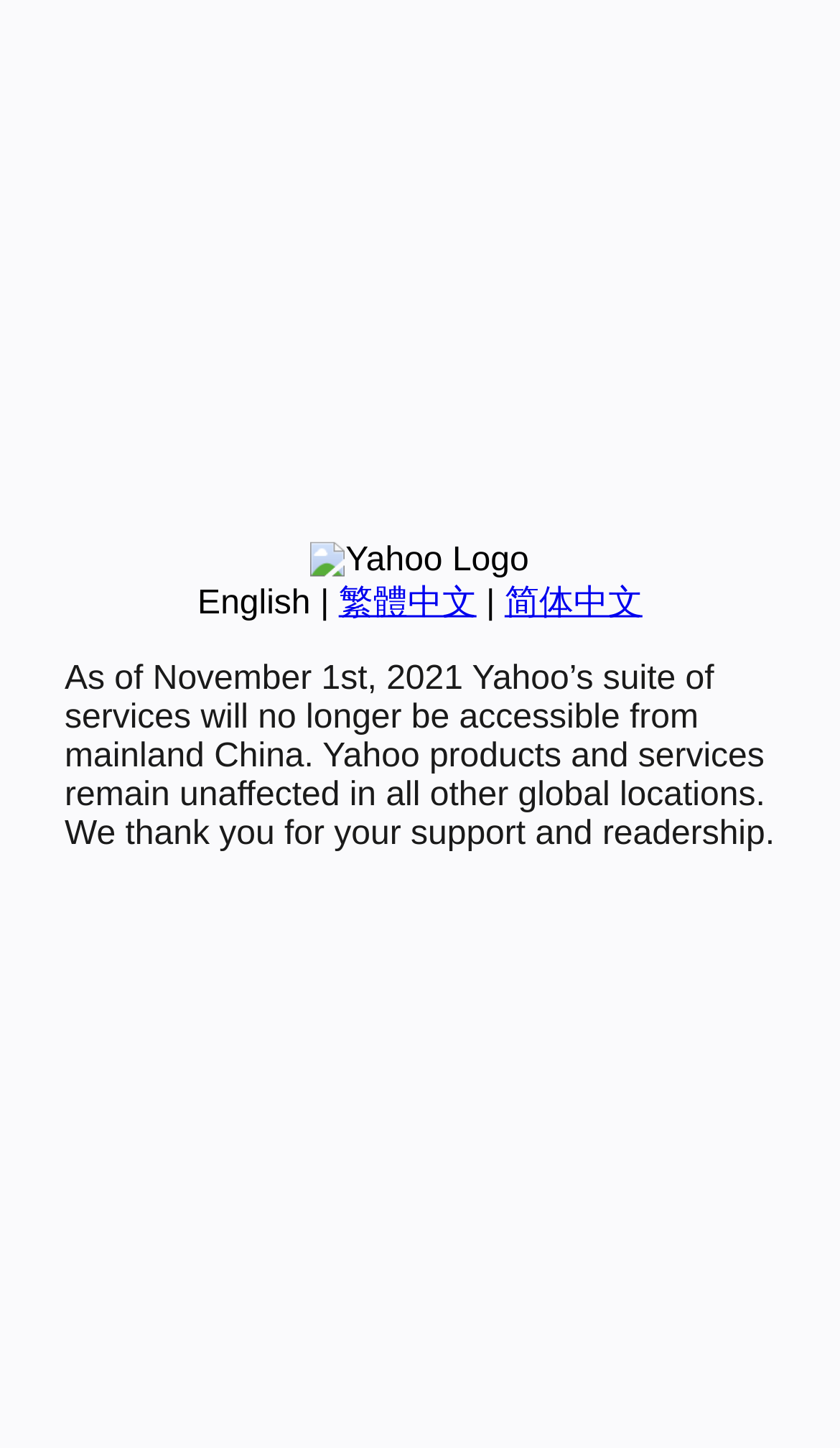Provide the bounding box coordinates of the UI element this sentence describes: "简体中文".

[0.601, 0.404, 0.765, 0.429]